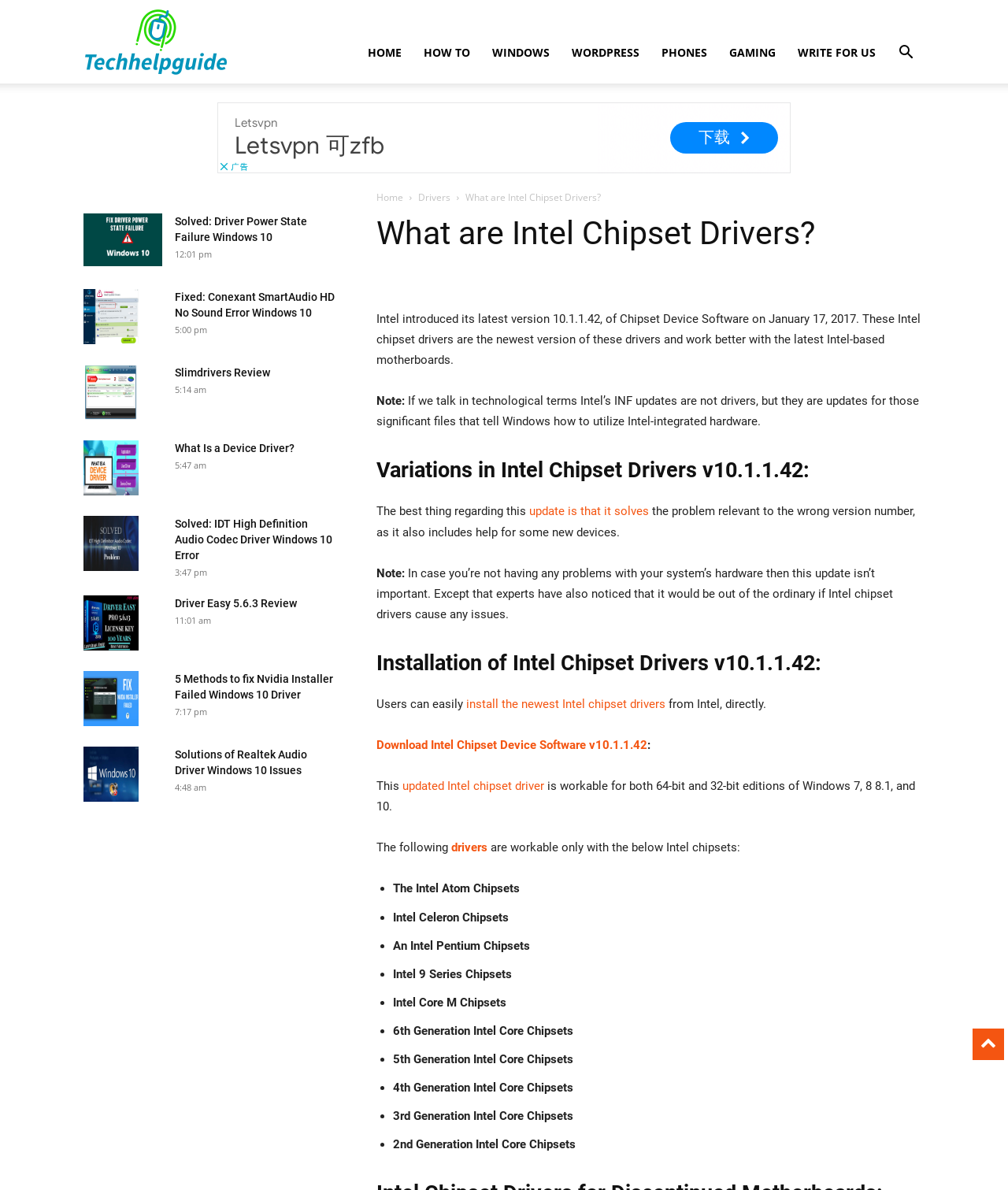Using the webpage screenshot, locate the HTML element that fits the following description and provide its bounding box: "title="Slimdrivers Review"".

[0.083, 0.306, 0.138, 0.353]